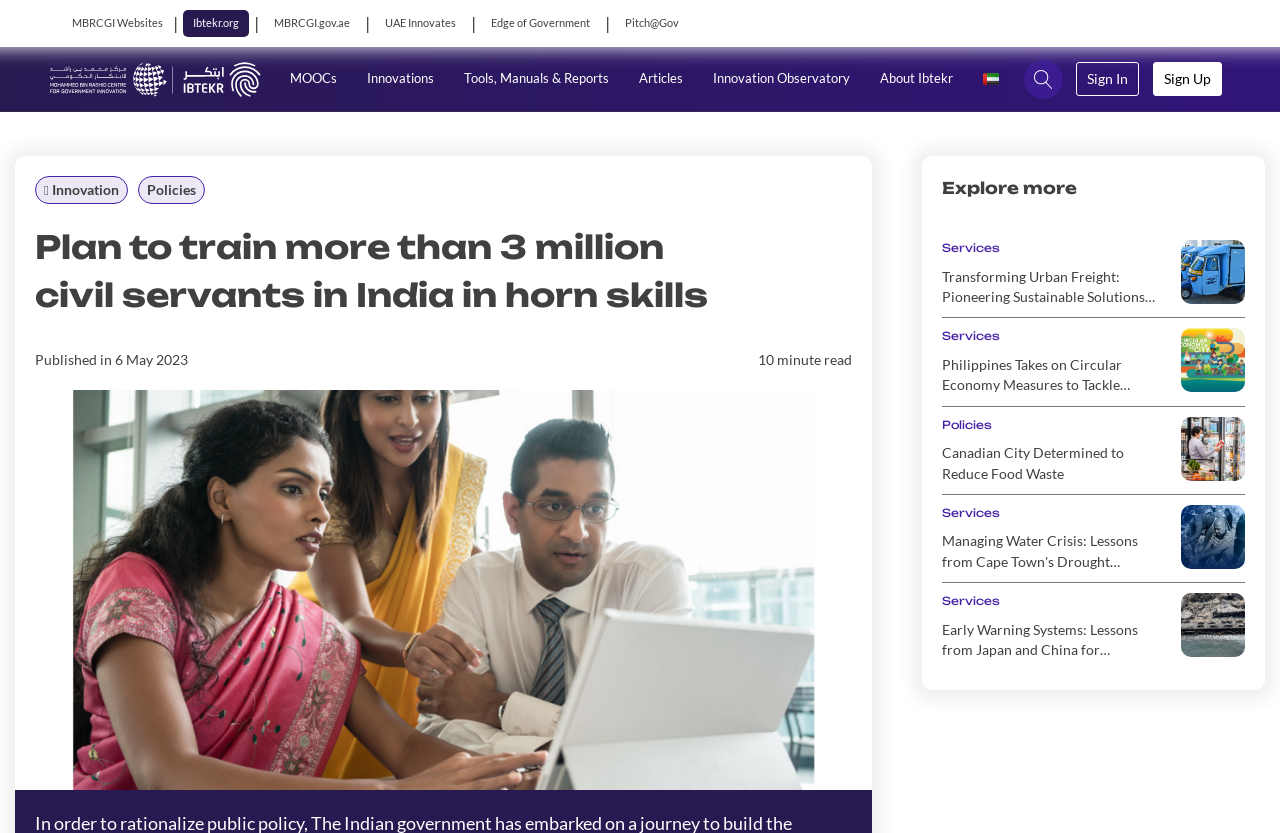Analyze the image and give a detailed response to the question:
What are the types of services offered on this website?

The types of services can be found in the lower section of the webpage, where there are links to various services such as 'Transforming Urban Freight', 'Circular Economy Measures', 'Managing Water Crisis', and 'Early Warning Systems'.